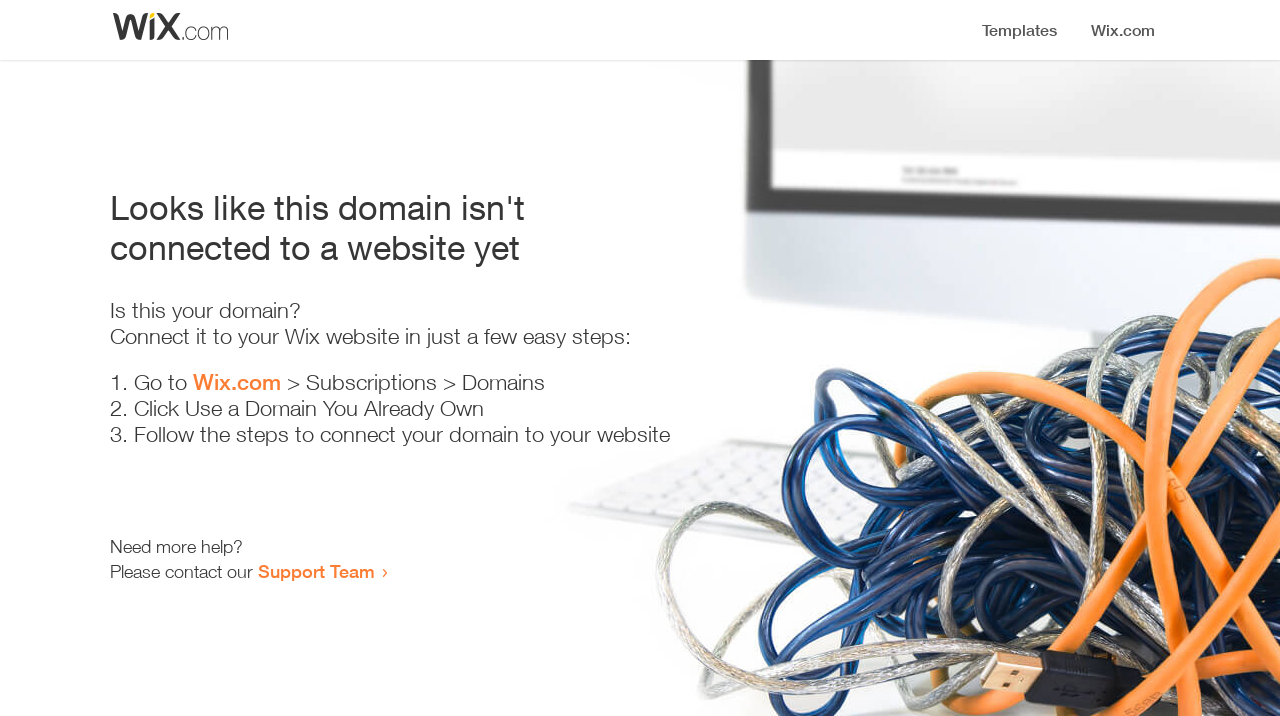Please specify the bounding box coordinates in the format (top-left x, top-left y, bottom-right x, bottom-right y), with values ranging from 0 to 1. Identify the bounding box for the UI component described as follows: Wix.com

[0.151, 0.515, 0.22, 0.552]